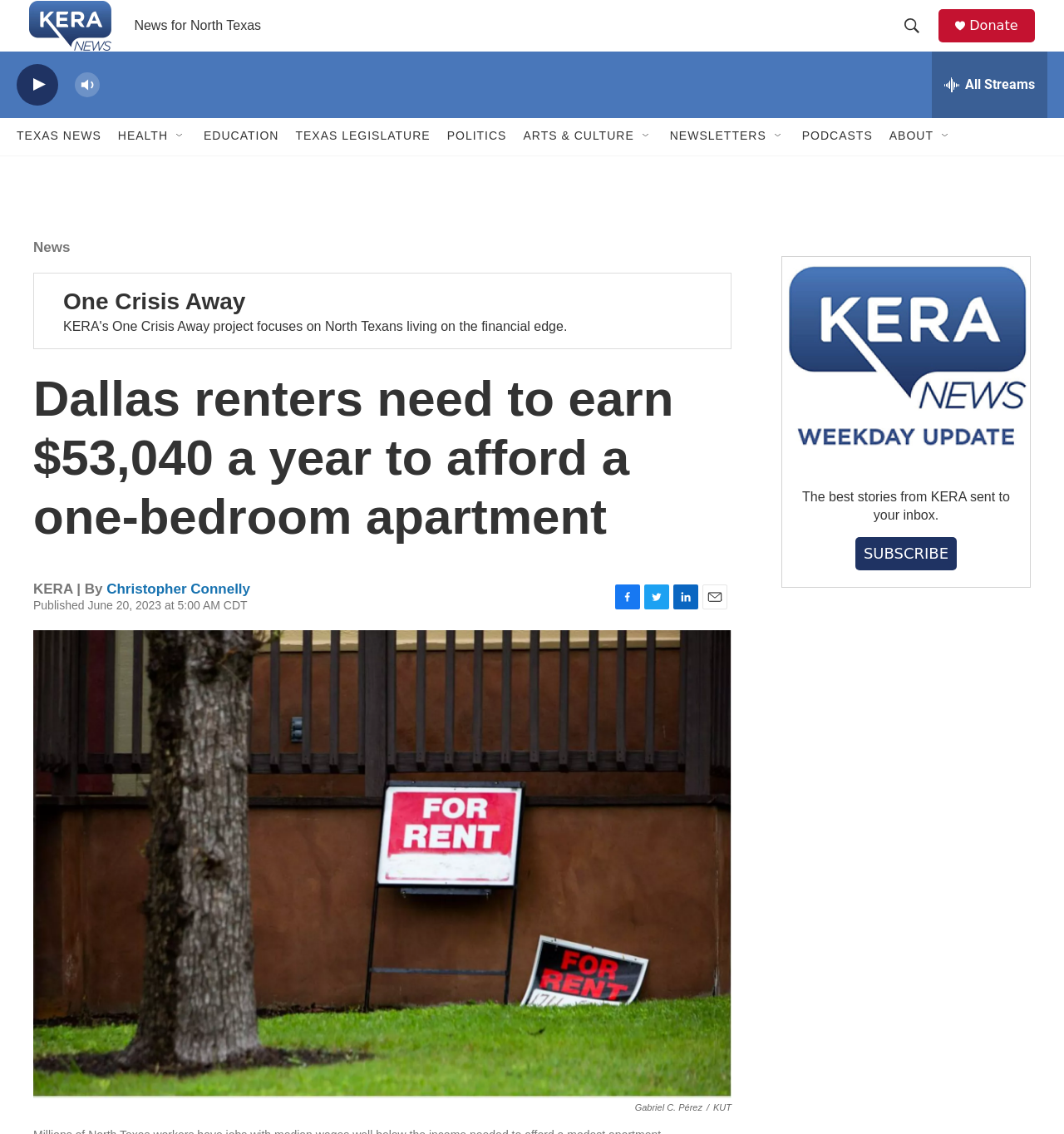Could you determine the bounding box coordinates of the clickable element to complete the instruction: "Search for something"? Provide the coordinates as four float numbers between 0 and 1, i.e., [left, top, right, bottom].

[0.849, 0.024, 0.879, 0.053]